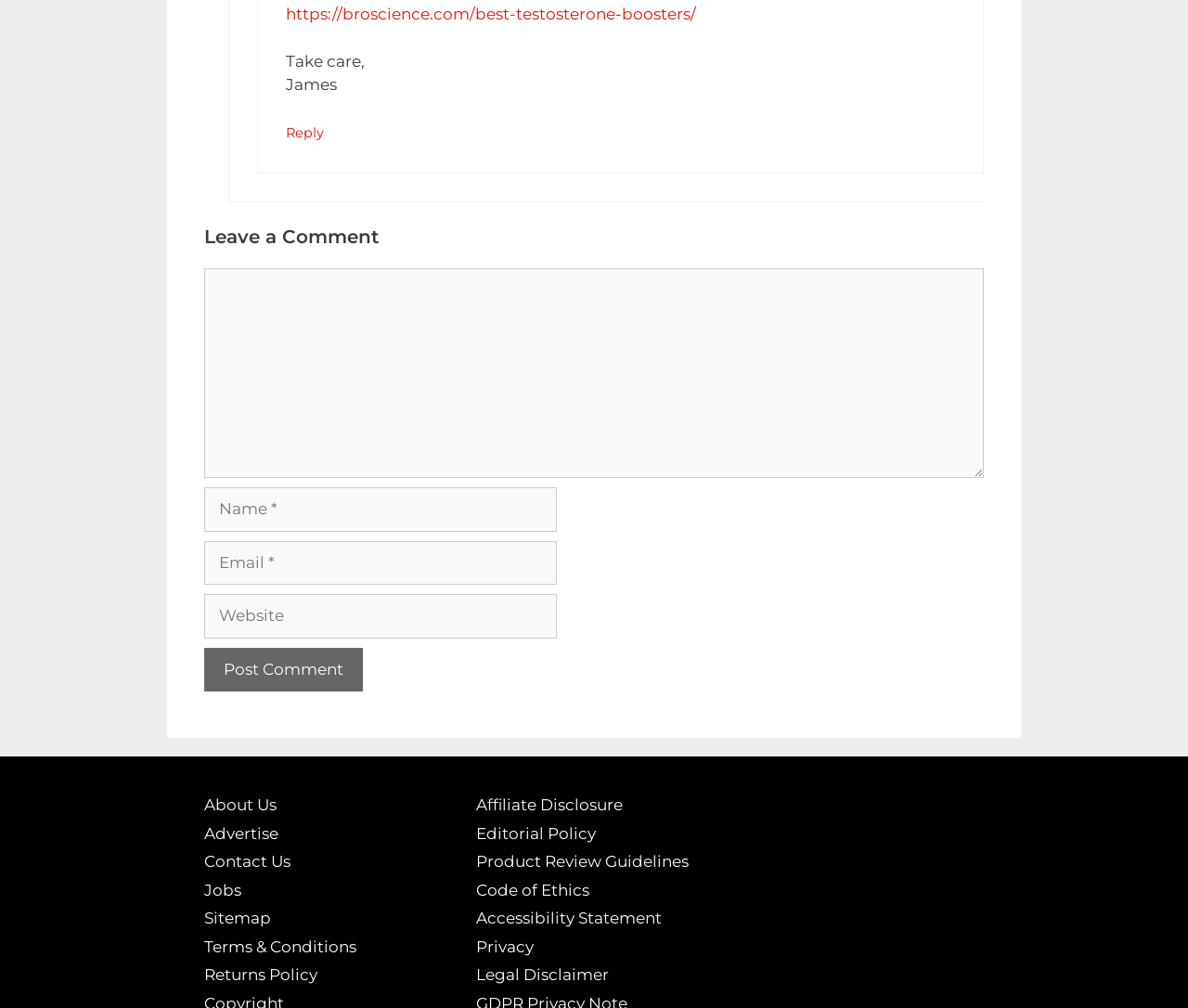Please determine the bounding box coordinates of the element to click in order to execute the following instruction: "Read more about the event". The coordinates should be four float numbers between 0 and 1, specified as [left, top, right, bottom].

None